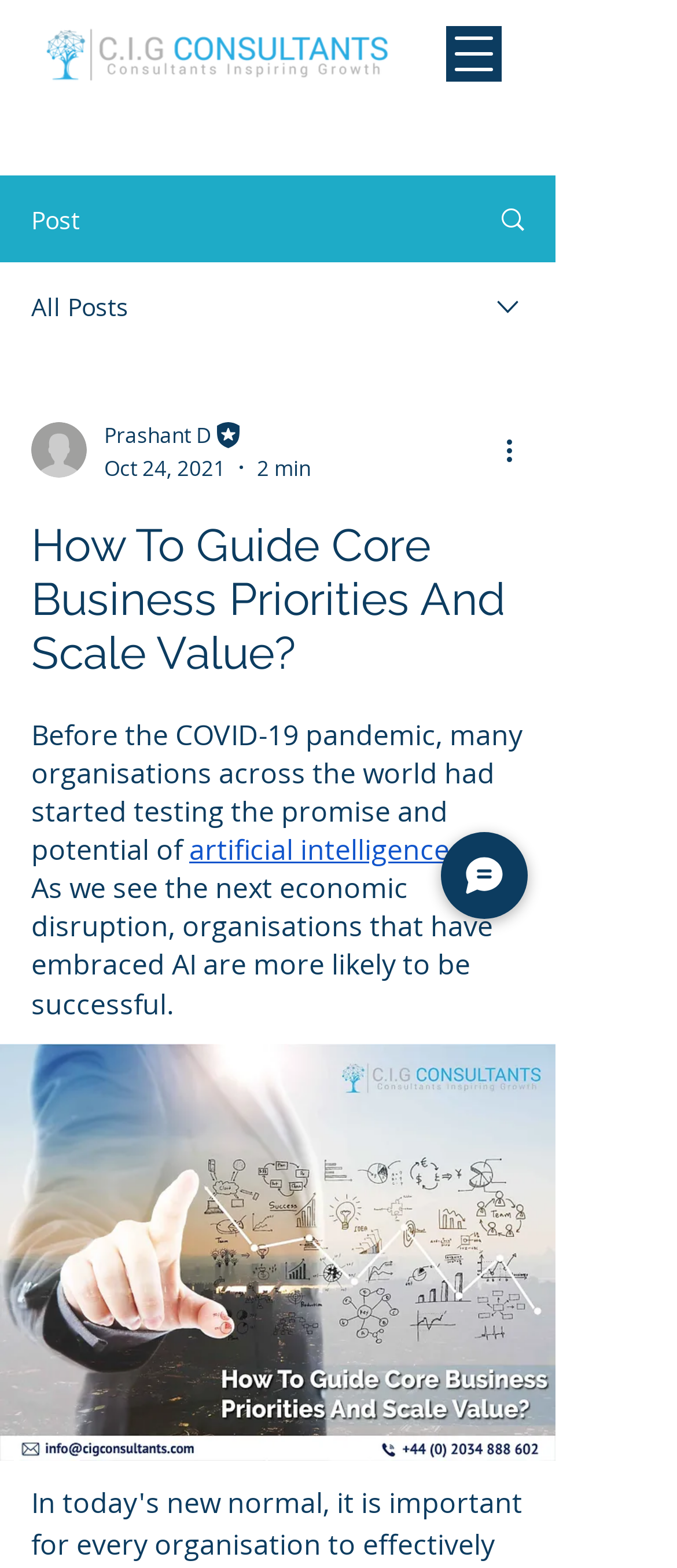Please find and give the text of the main heading on the webpage.

How To Guide Core Business Priorities And Scale Value?